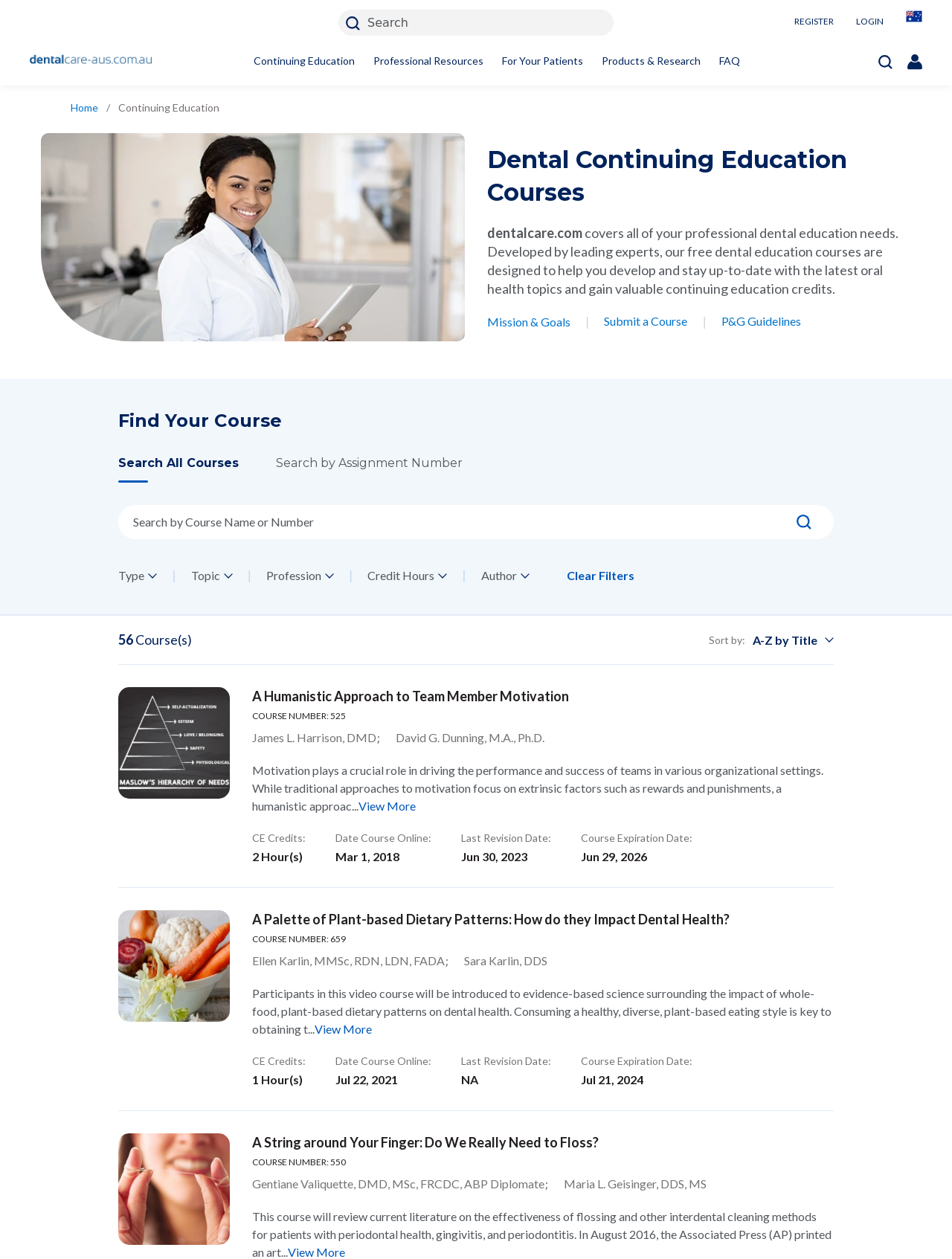Pinpoint the bounding box coordinates of the element that must be clicked to accomplish the following instruction: "View more information about the course 'A Humanistic Approach to Team Member Motivation'". The coordinates should be in the format of four float numbers between 0 and 1, i.e., [left, top, right, bottom].

[0.377, 0.634, 0.437, 0.647]